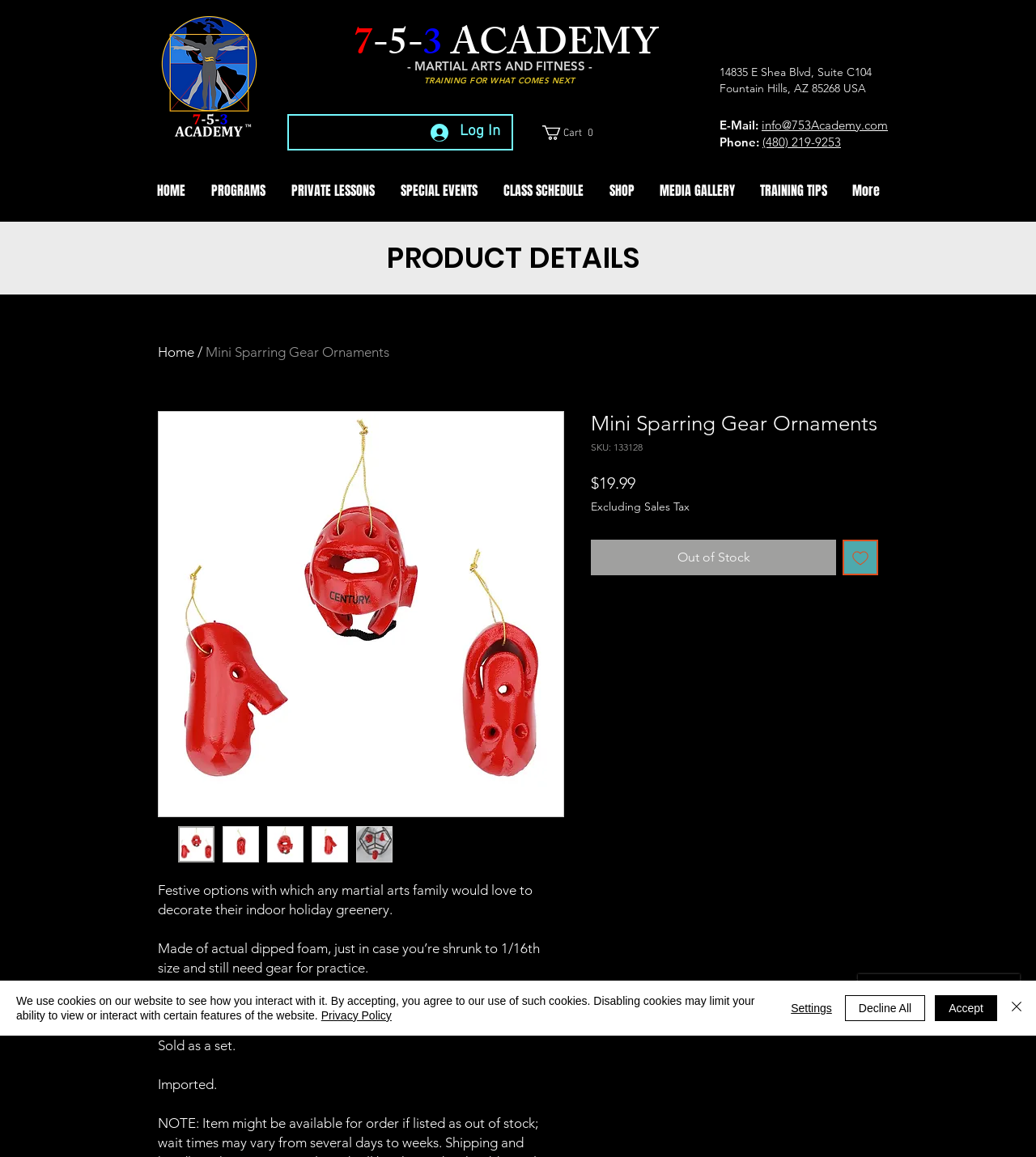Using the description "Mini Sparring Gear Ornaments", predict the bounding box of the relevant HTML element.

[0.198, 0.297, 0.376, 0.311]